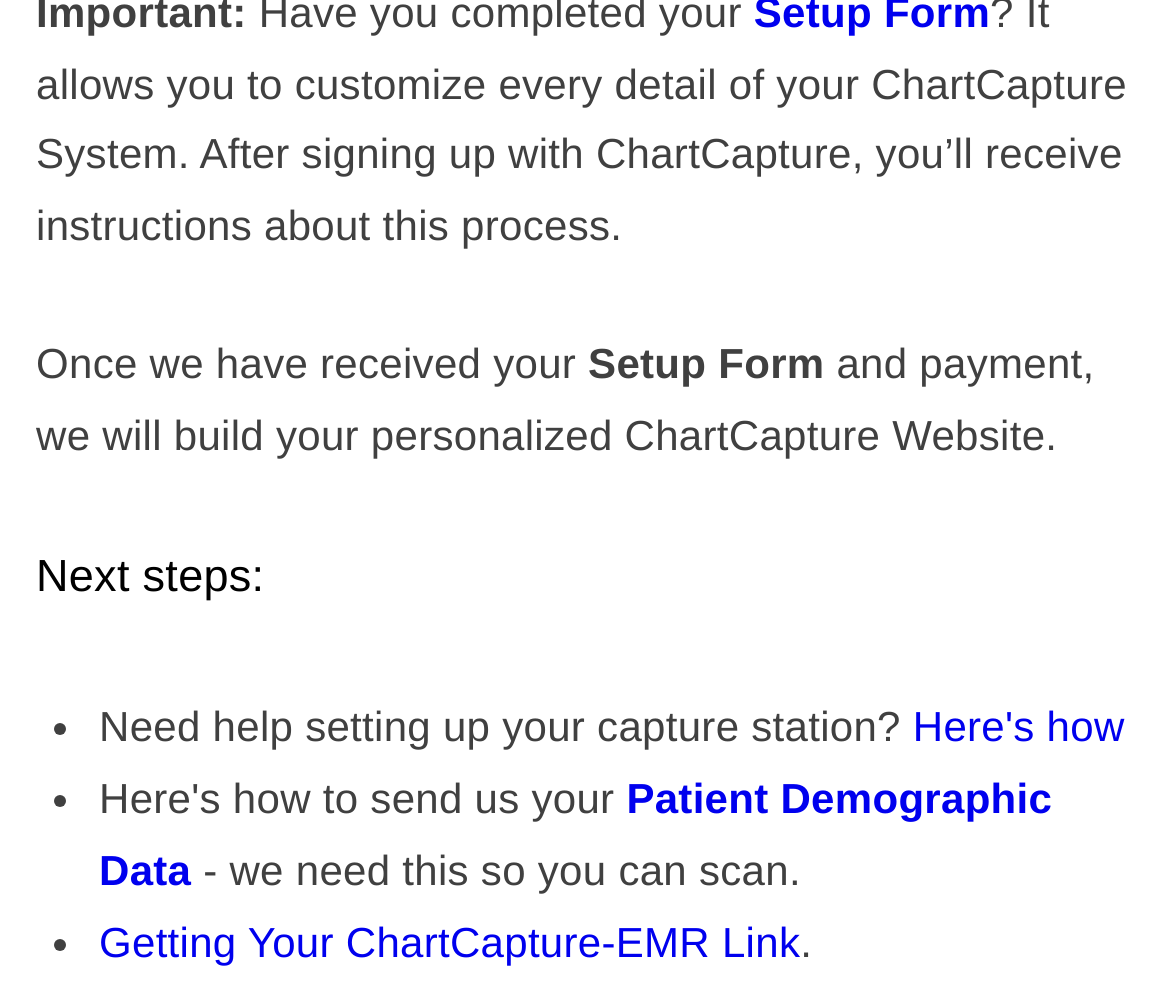Extract the bounding box coordinates of the UI element described: "Here's how". Provide the coordinates in the format [left, top, right, bottom] with values ranging from 0 to 1.

[0.78, 0.706, 0.961, 0.754]